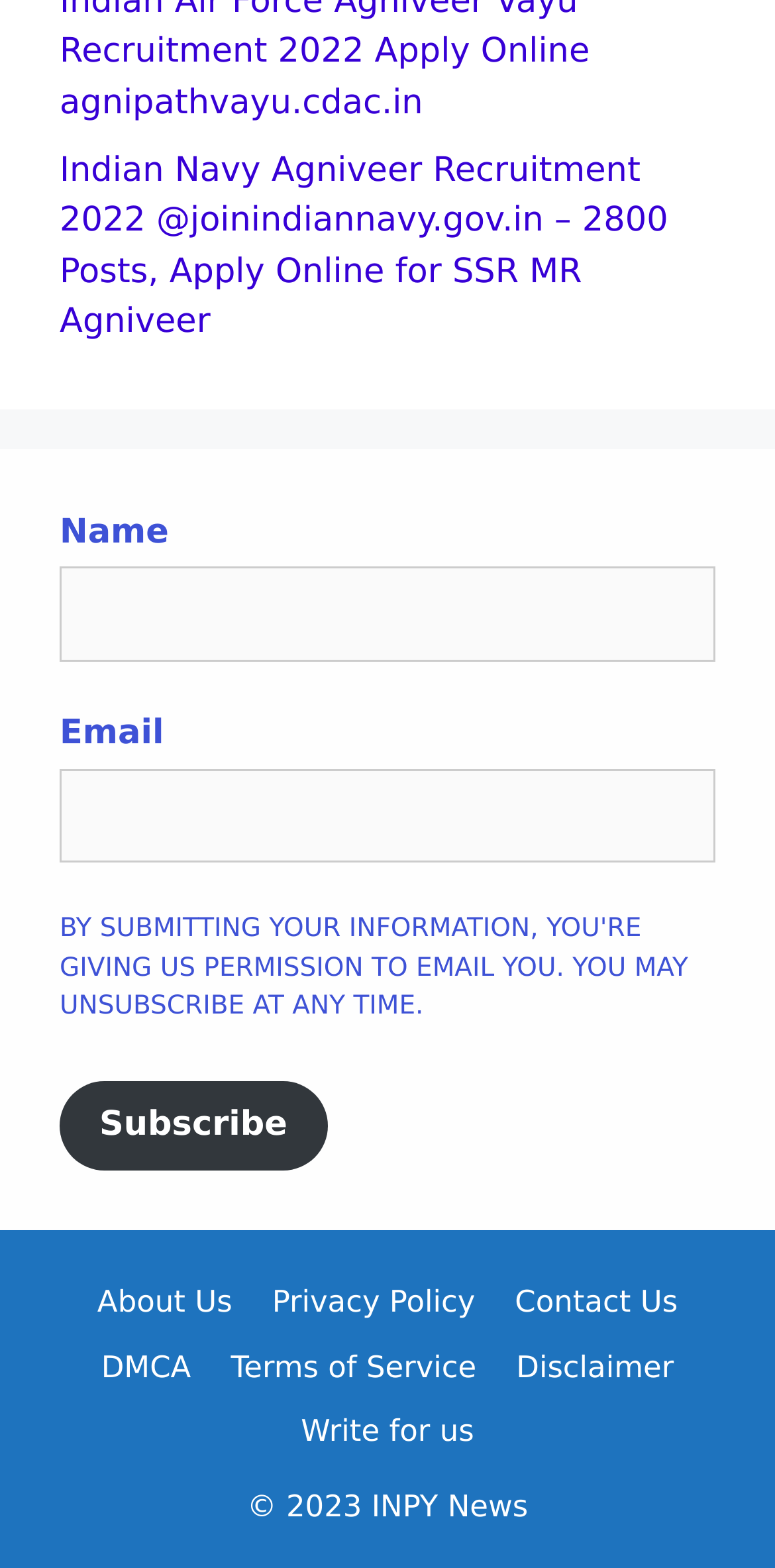How many links are present in the footer section?
Refer to the image and answer the question using a single word or phrase.

7